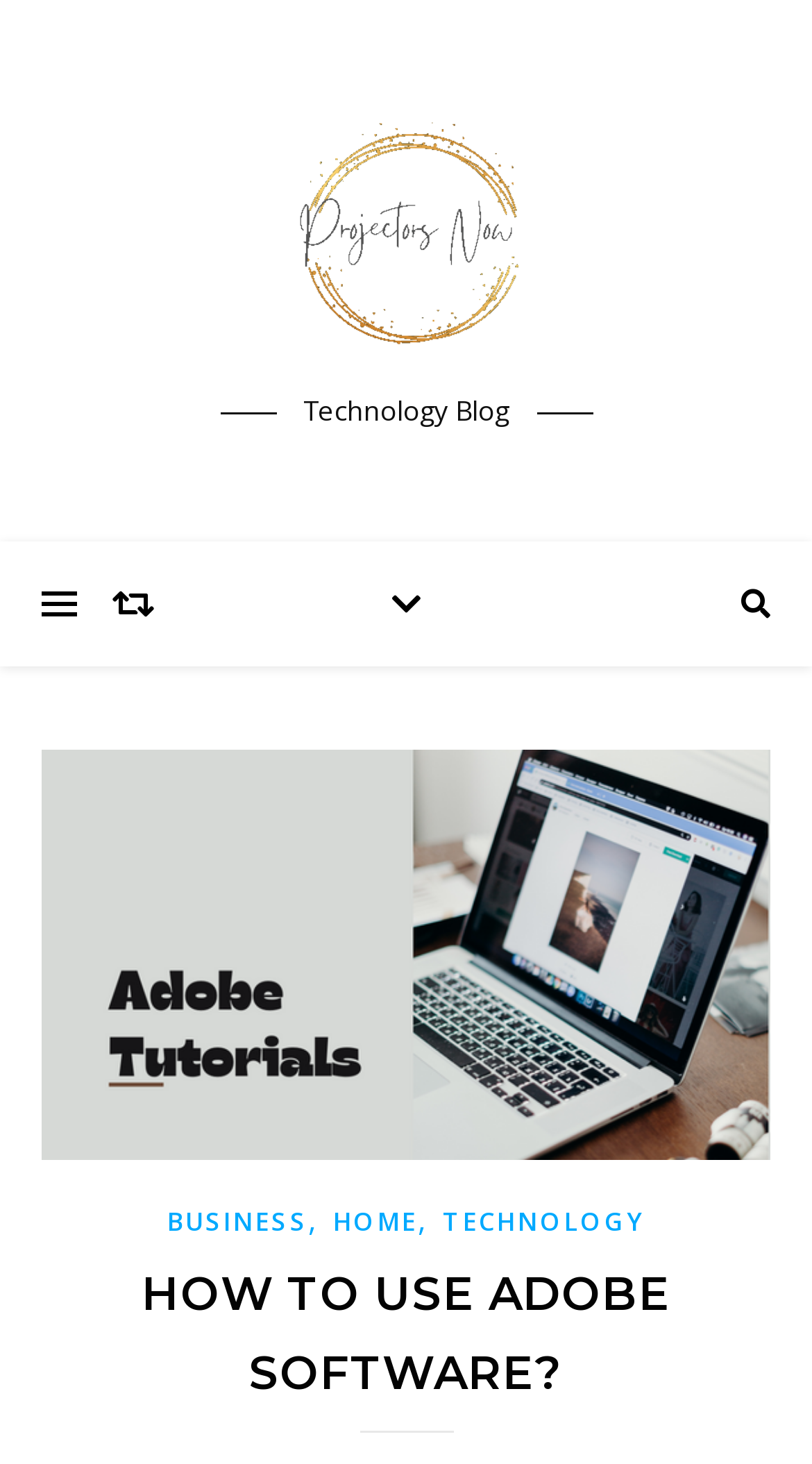Extract the bounding box coordinates for the HTML element that matches this description: "parent_node: Technology Blog title="Projectors"". The coordinates should be four float numbers between 0 and 1, i.e., [left, top, right, bottom].

[0.244, 0.071, 0.756, 0.248]